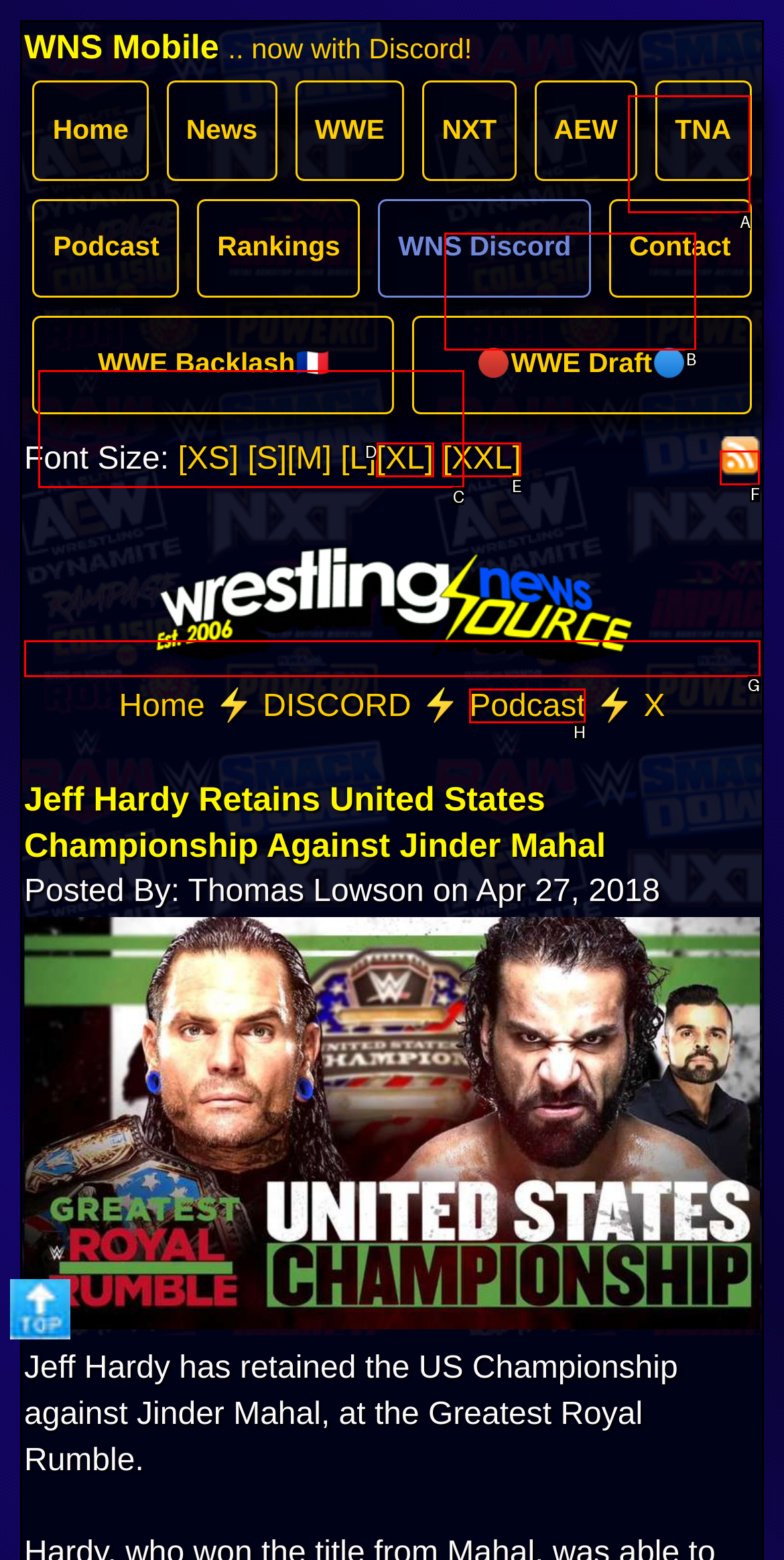Which HTML element should be clicked to fulfill the following task: Subscribe to the RSS Feed?
Reply with the letter of the appropriate option from the choices given.

F